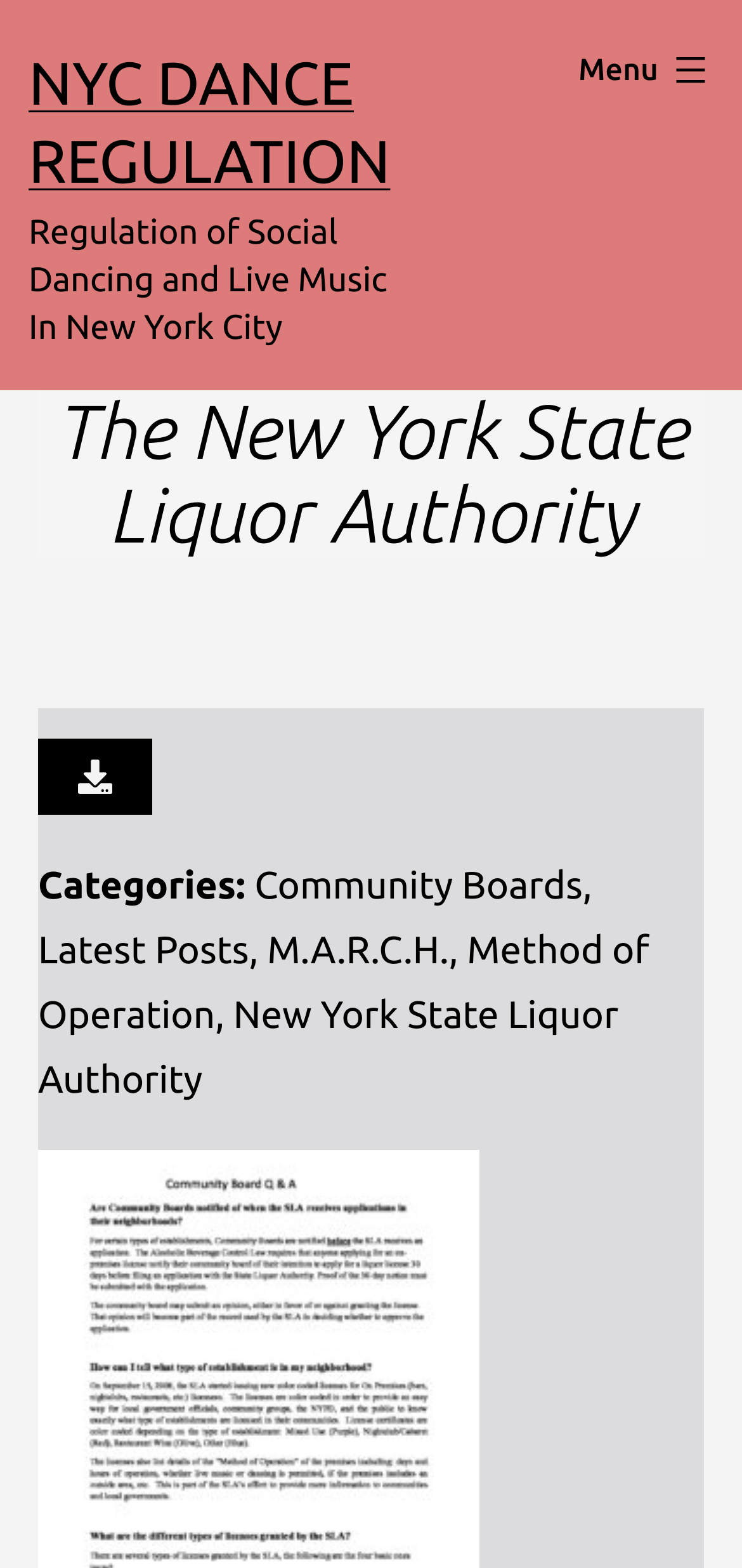Please provide the bounding box coordinates in the format (top-left x, top-left y, bottom-right x, bottom-right y). Remember, all values are floating point numbers between 0 and 1. What is the bounding box coordinate of the region described as: NYC Dance Regulation

[0.038, 0.031, 0.526, 0.123]